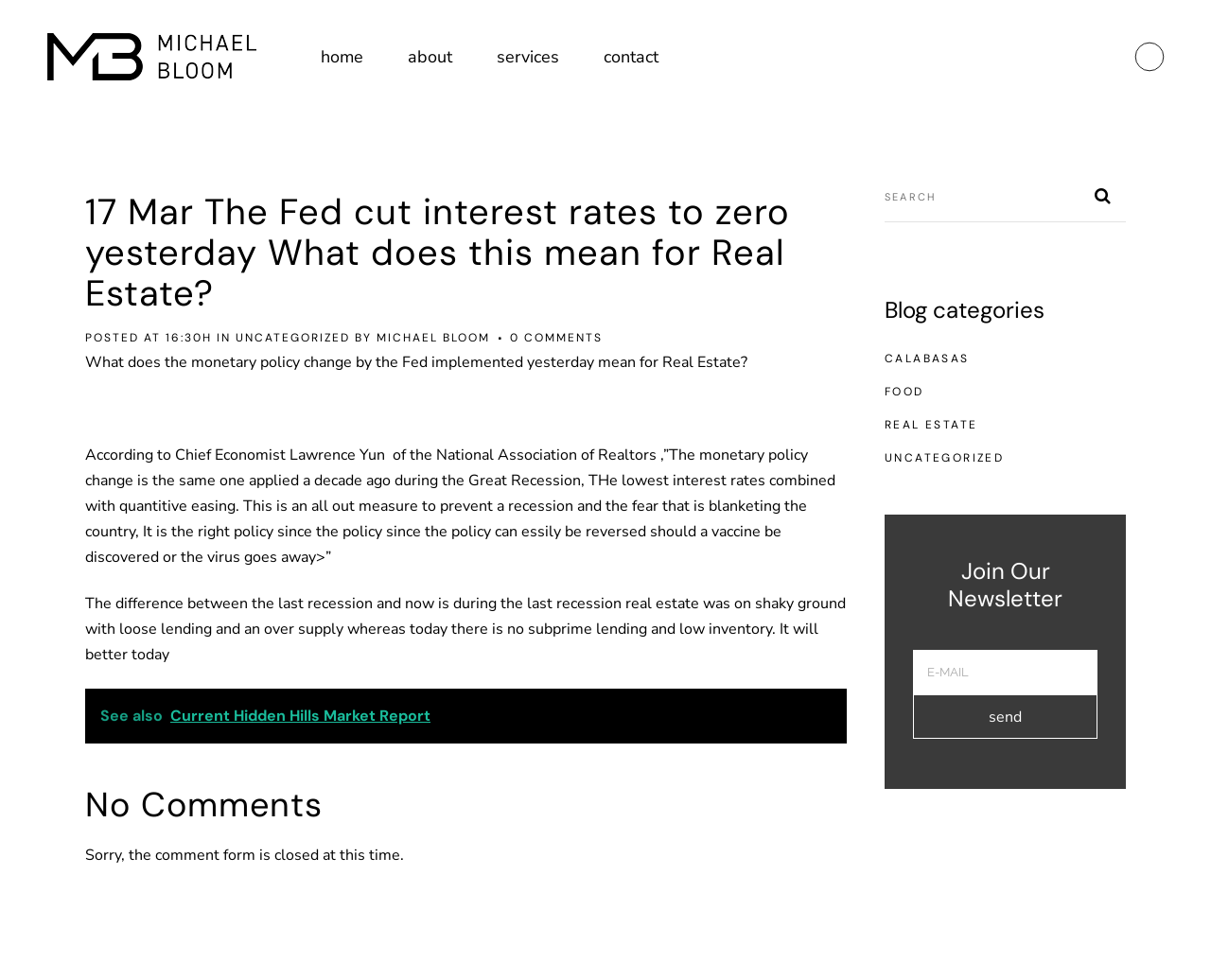Can you provide the bounding box coordinates for the element that should be clicked to implement the instruction: "subscribe to the newsletter"?

[0.754, 0.663, 0.906, 0.708]